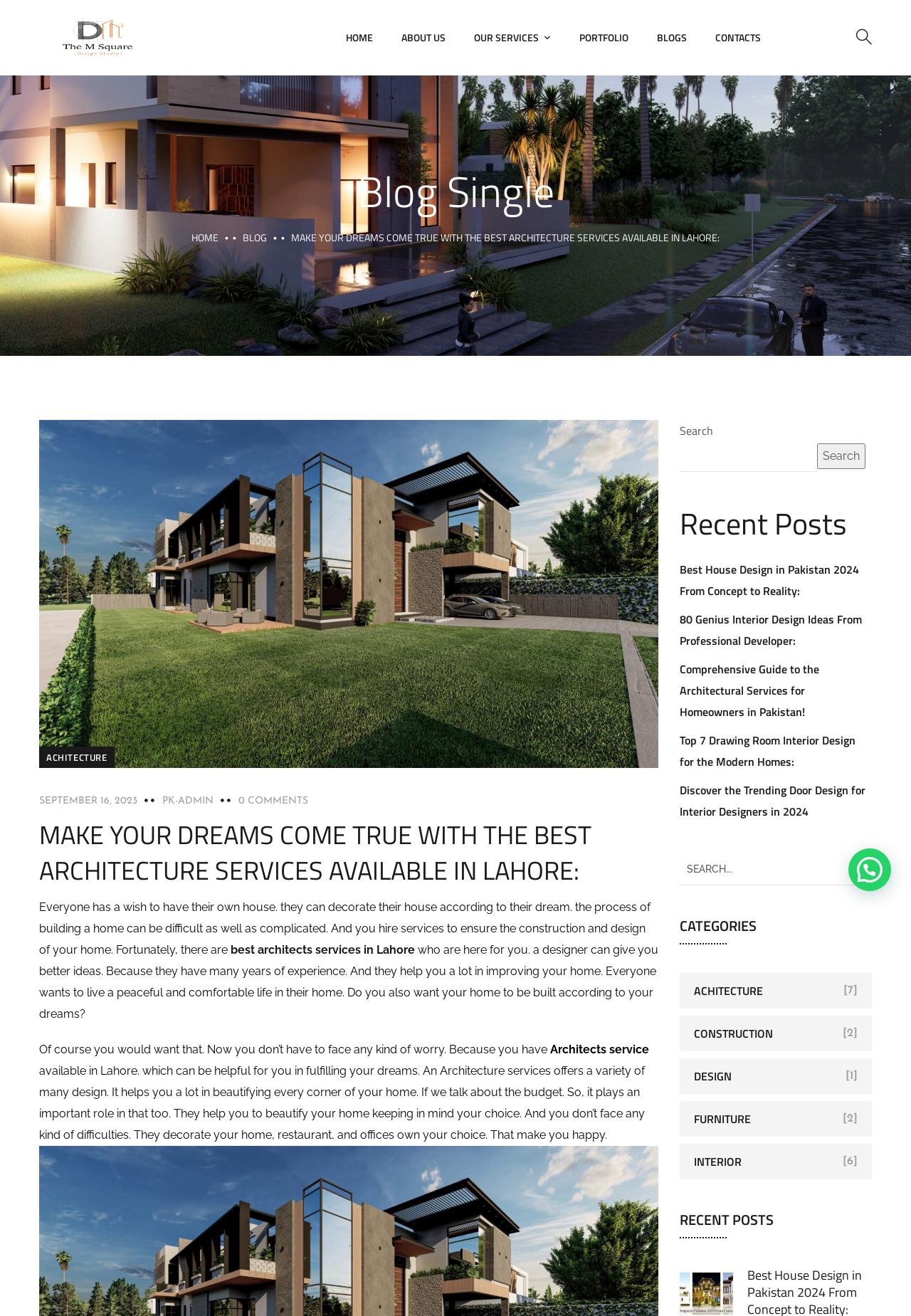Using the information from the screenshot, answer the following question thoroughly:
How many categories are listed on the webpage?

The categories are listed on the right side of the webpage, and they are ACHITECTURE, CONSTRUCTION, DESIGN, FURNITURE, and INTERIOR. I counted them to get the answer.